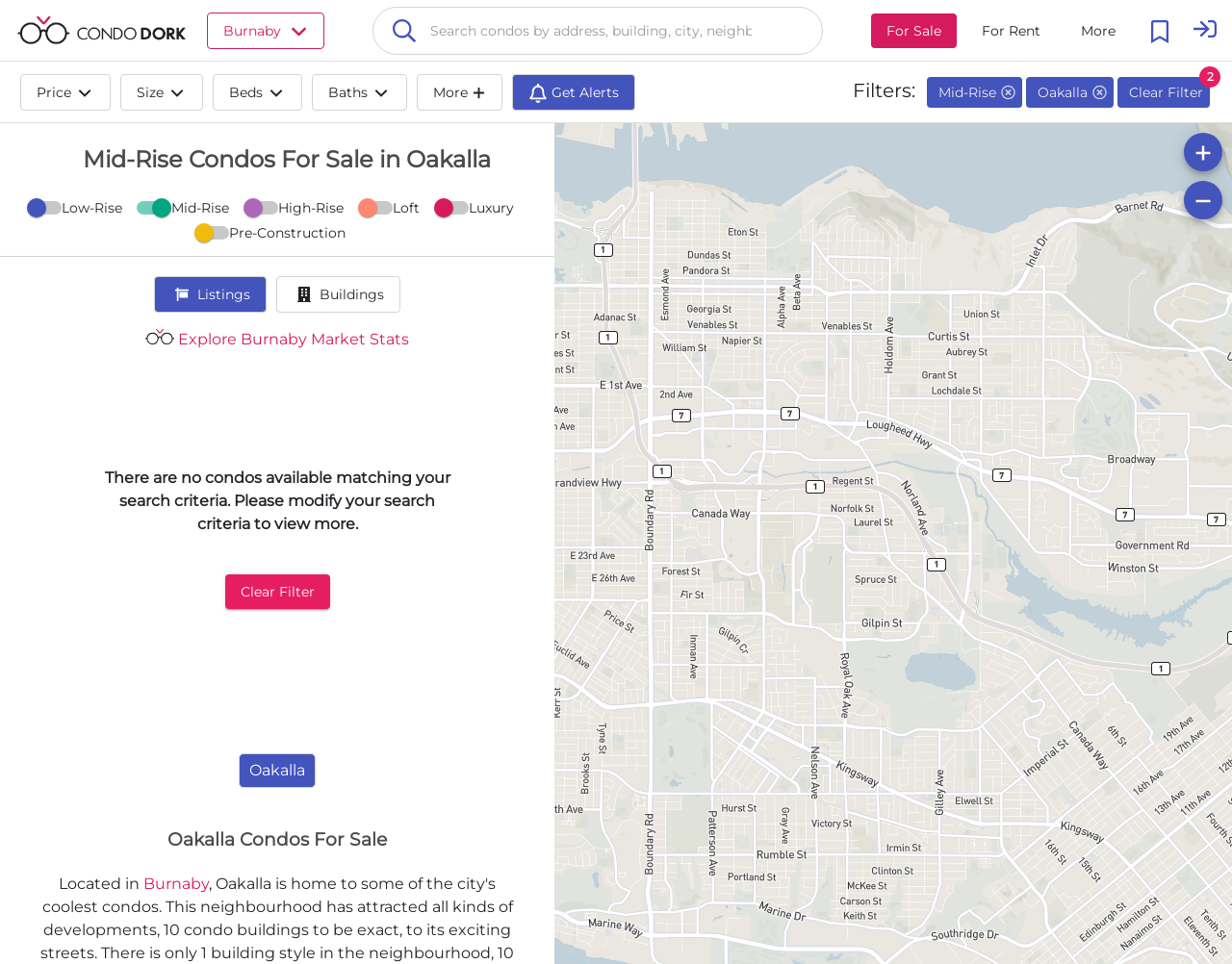Using the element description: "Get Alerts", determine the bounding box coordinates. The coordinates should be in the format [left, top, right, bottom], with values between 0 and 1.

[0.416, 0.076, 0.516, 0.114]